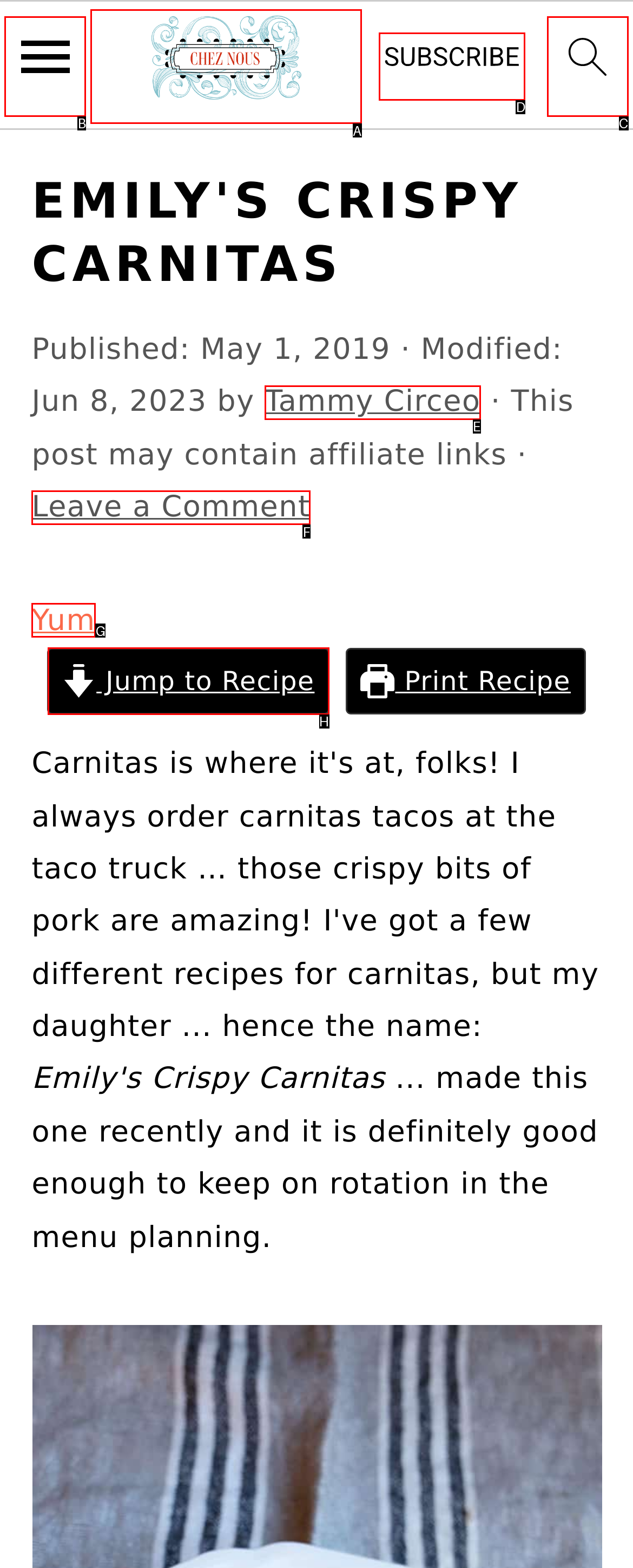Choose the HTML element that should be clicked to achieve this task: go to homepage
Respond with the letter of the correct choice.

A